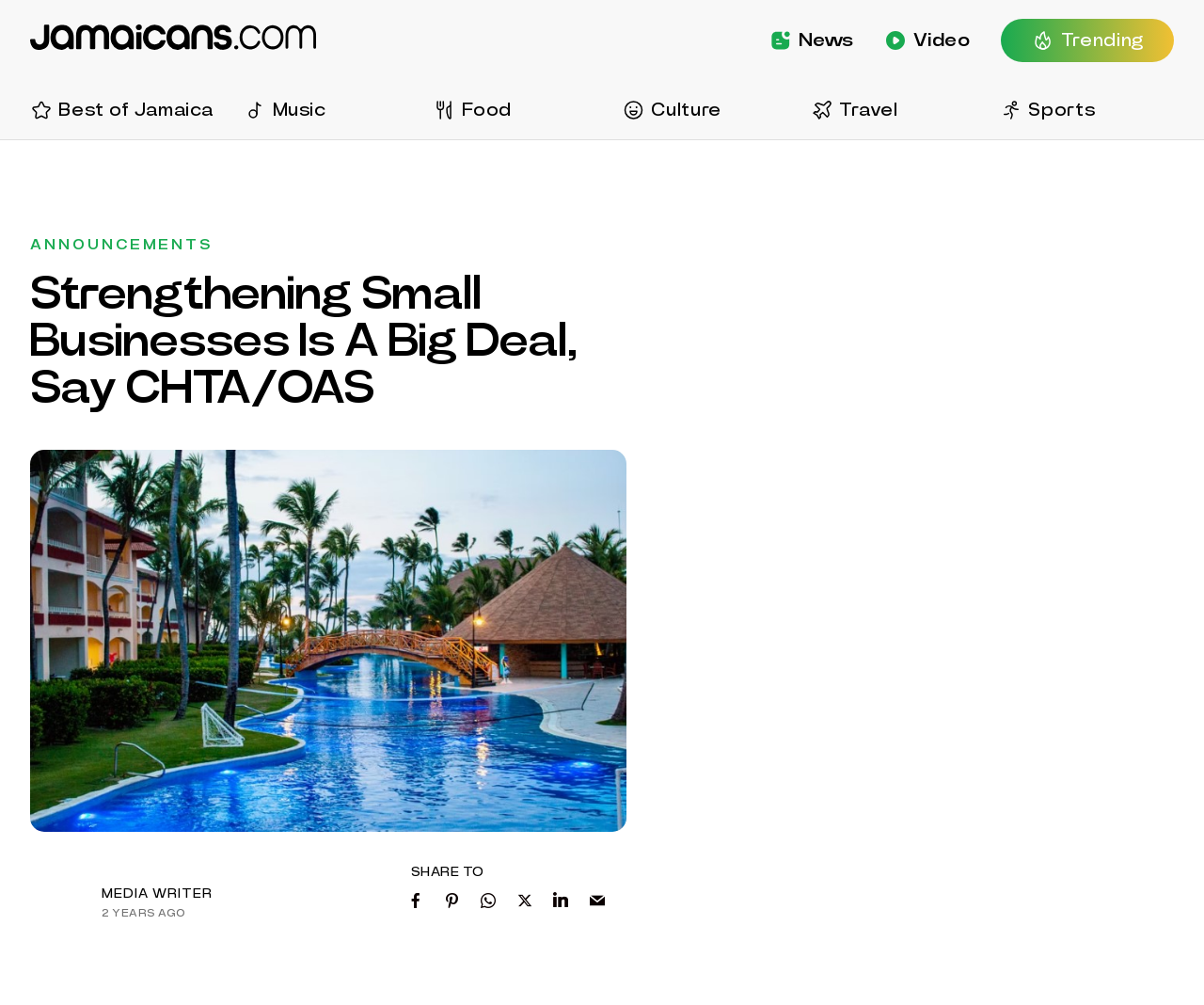Please locate the bounding box coordinates for the element that should be clicked to achieve the following instruction: "Read the article". Ensure the coordinates are given as four float numbers between 0 and 1, i.e., [left, top, right, bottom].

[0.025, 0.27, 0.48, 0.41]